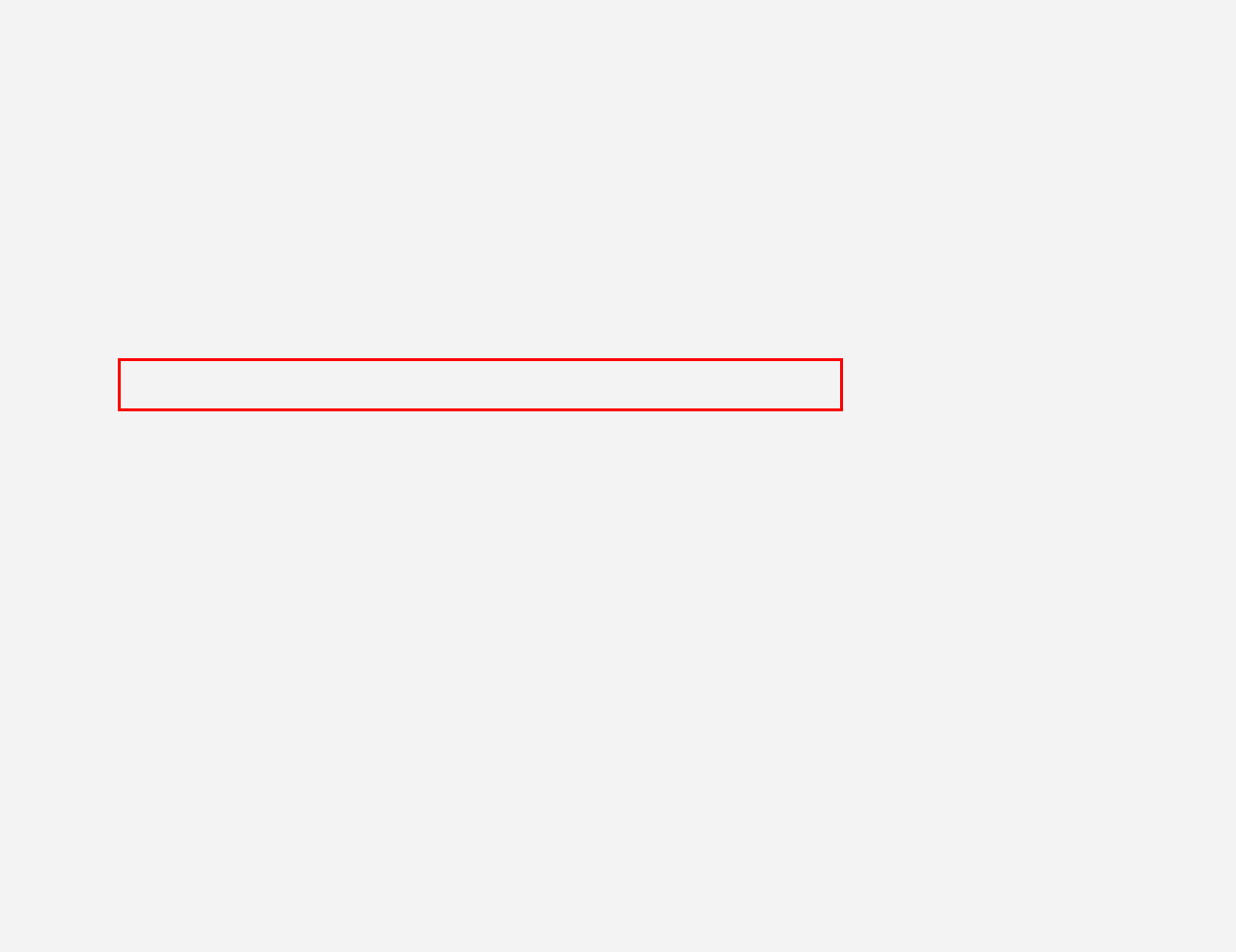Your task is to recognize and extract the text content from the UI element enclosed in the red bounding box on the webpage screenshot.

It shows the correct local time on the actual calendar but when I open the appointment I get this. Which is annoying if I want to change the time of the appointment in the Outlook 2016 client.